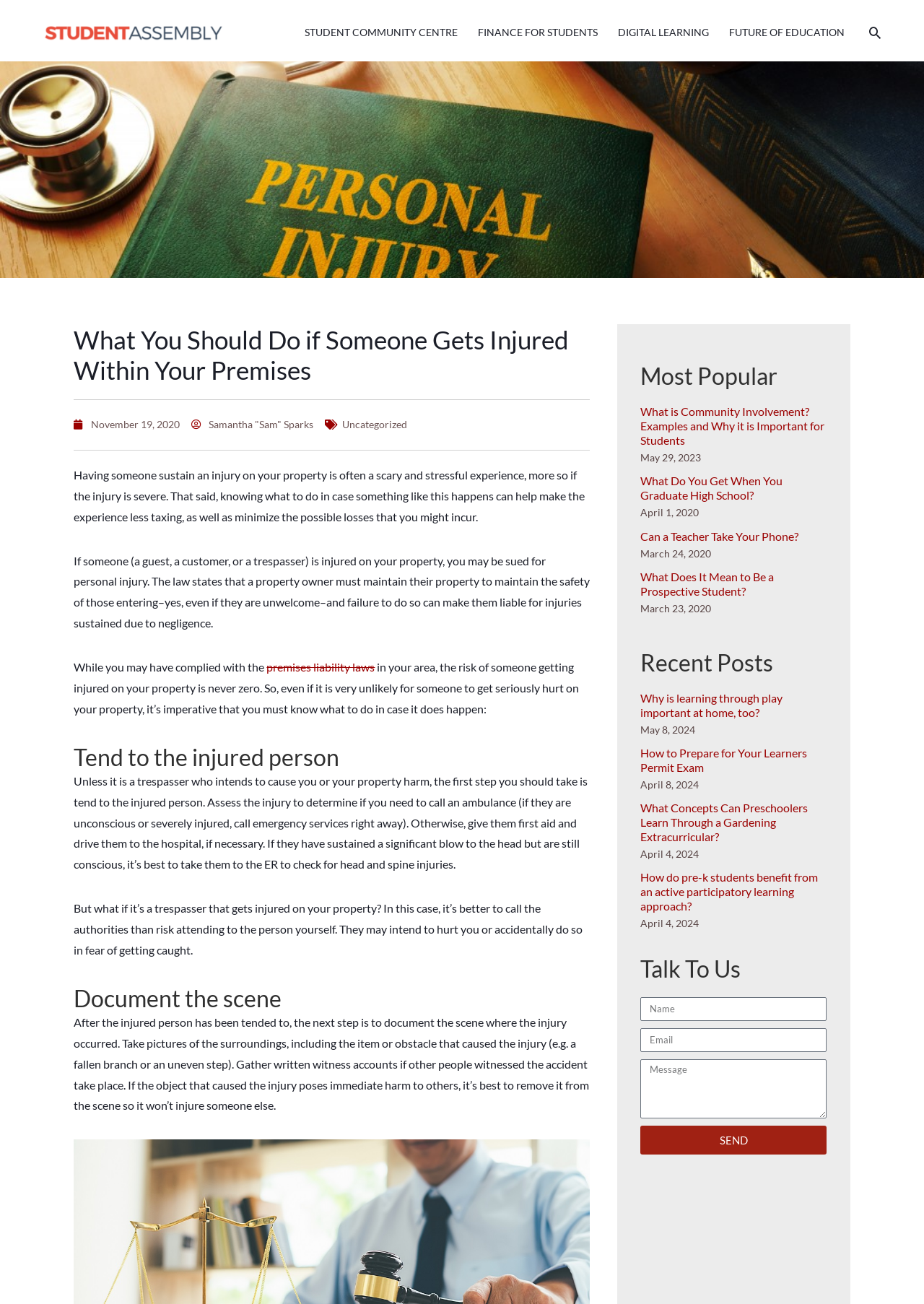Analyze the image and give a detailed response to the question:
How many articles are listed under 'Most Popular'?

The webpage lists four articles under the 'Most Popular' section, each with a heading, link, and publication date.